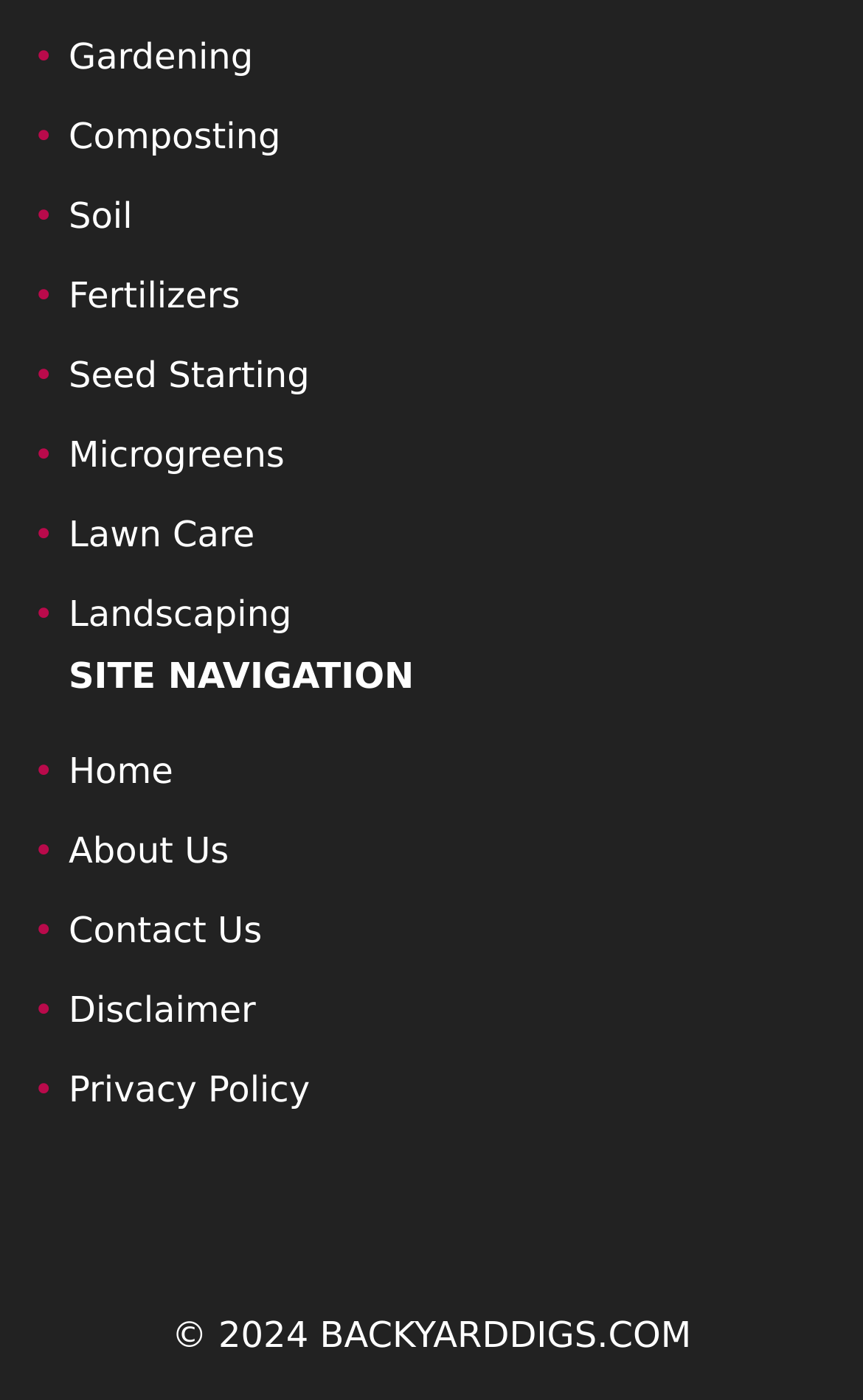Please identify the bounding box coordinates of the area that needs to be clicked to fulfill the following instruction: "Learn about Composting."

[0.079, 0.082, 0.325, 0.113]